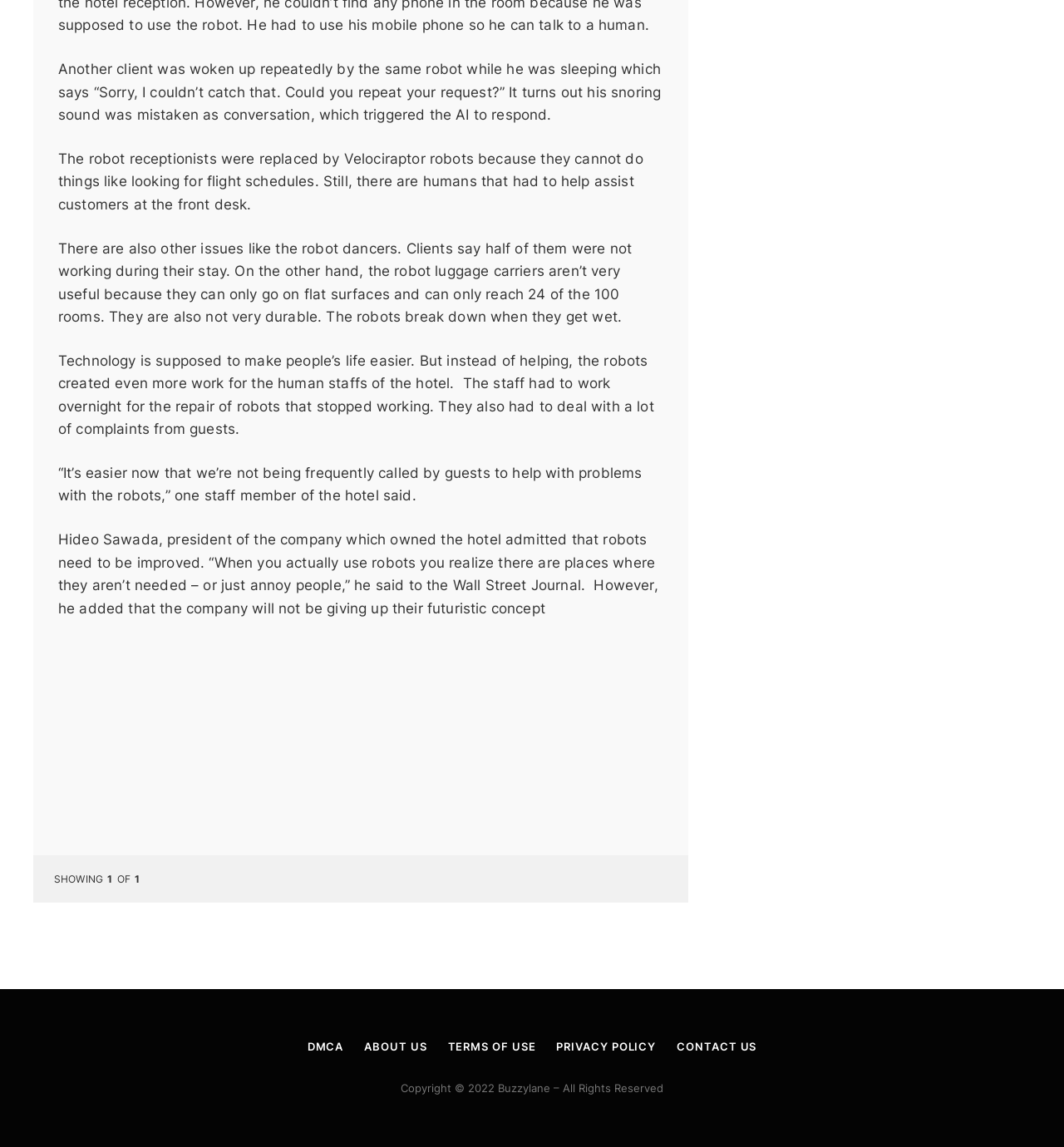Please answer the following question using a single word or phrase: 
What is the problem with the robot luggage carriers?

They can only go on flat surfaces